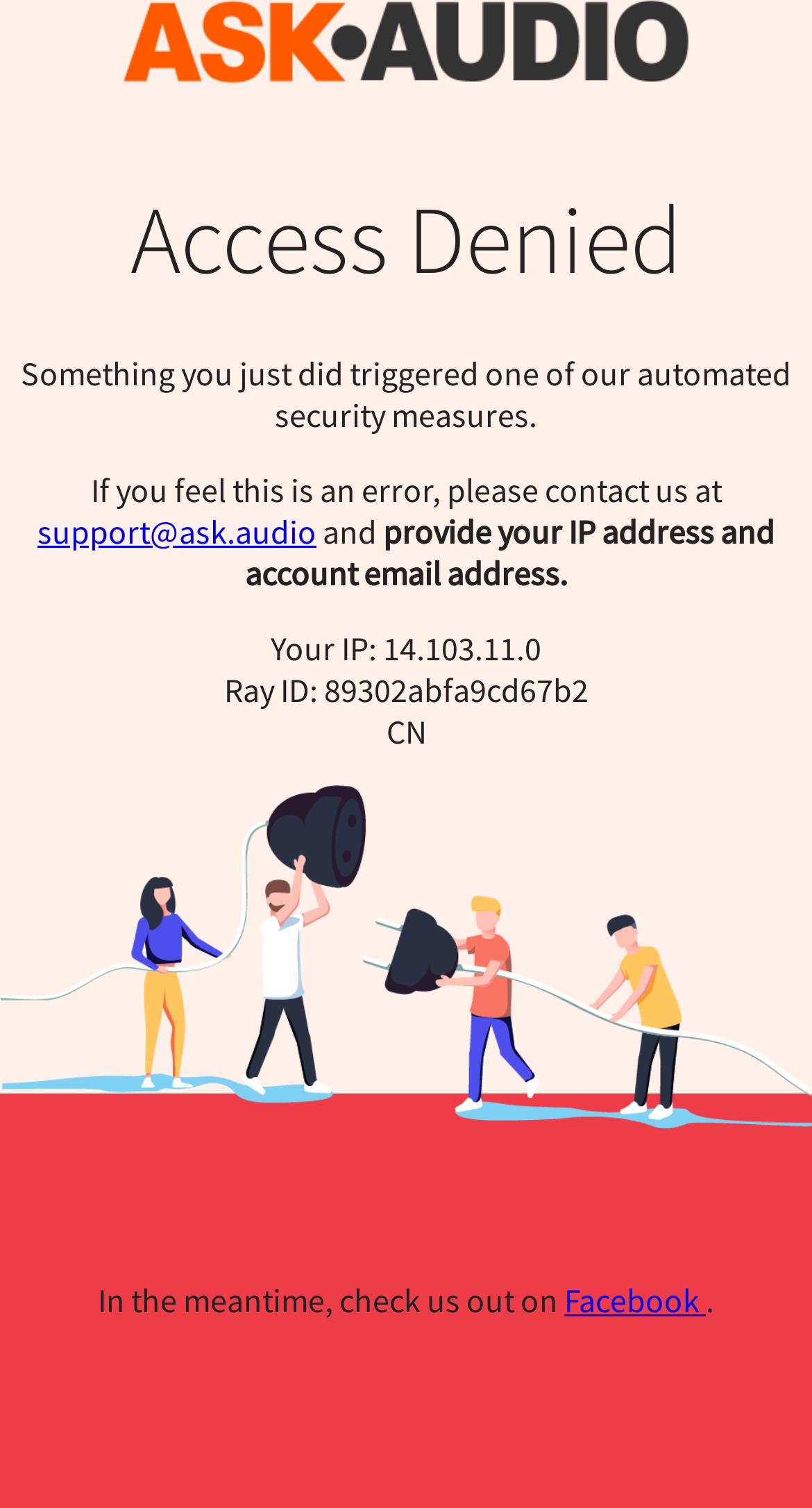What social media platform is mentioned?
Please provide a full and detailed response to the question.

The link 'Facebook' is mentioned in the StaticText element 'In the meantime, check us out on', which indicates that the social media platform Facebook is mentioned.